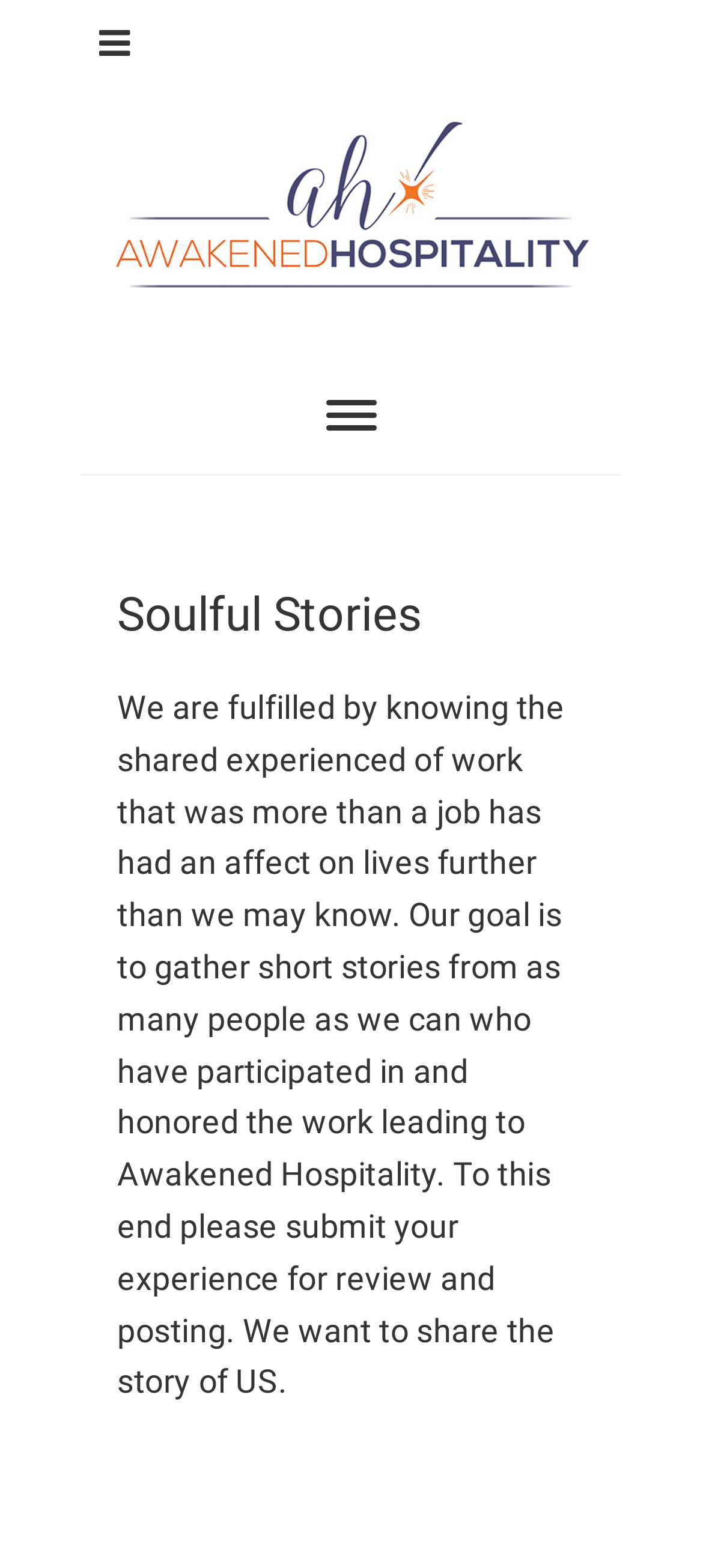Please give a short response to the question using one word or a phrase:
What is the theme of the stories?

Work experiences